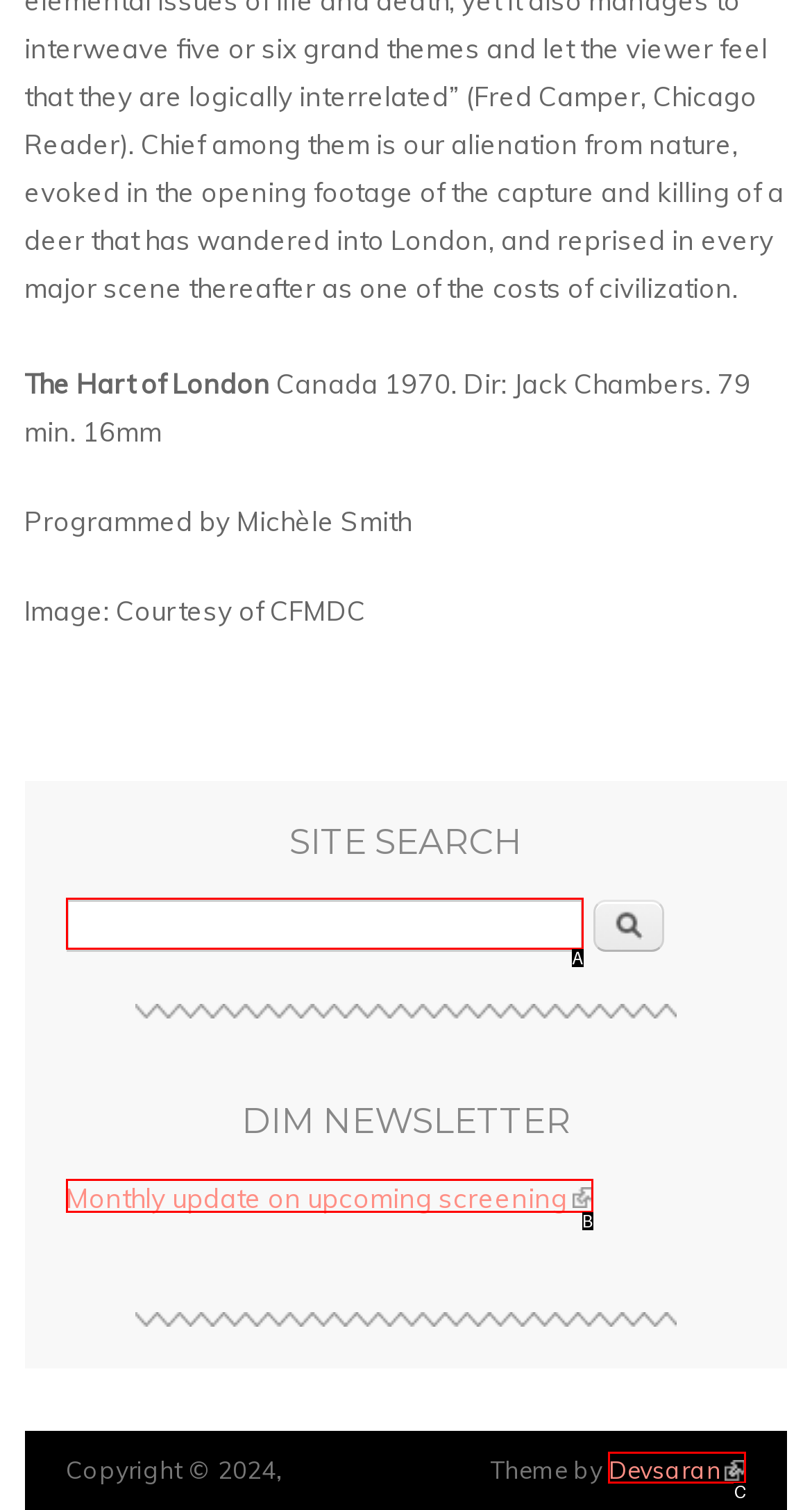Find the UI element described as: SEO, SEM and SMM
Reply with the letter of the appropriate option.

None